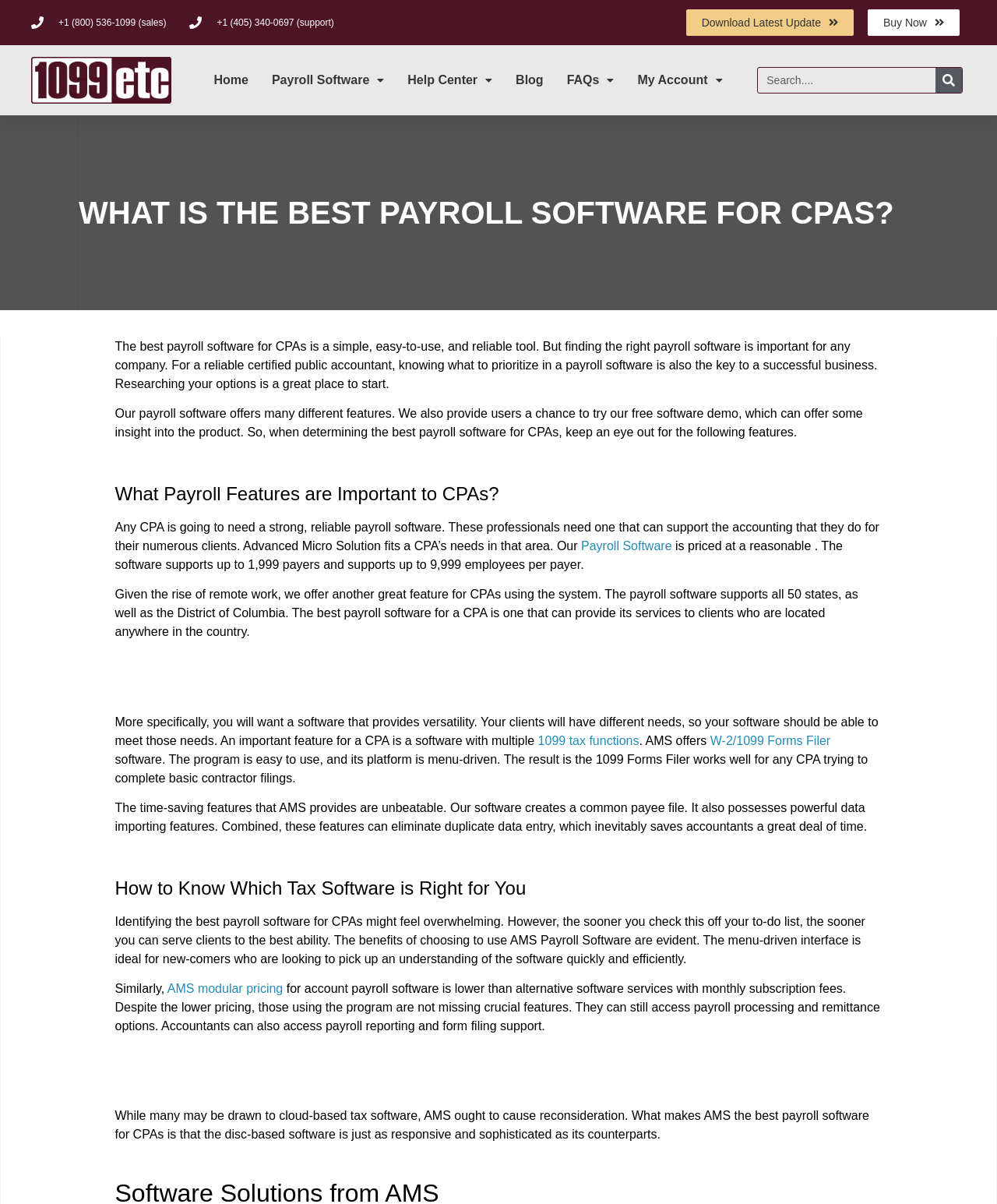Consider the image and give a detailed and elaborate answer to the question: 
What is the pricing model of AMS Payroll Software?

I found the pricing model of AMS Payroll Software by reading the static text elements, which mentioned 'AMS modular pricing' as an advantage of using the software.